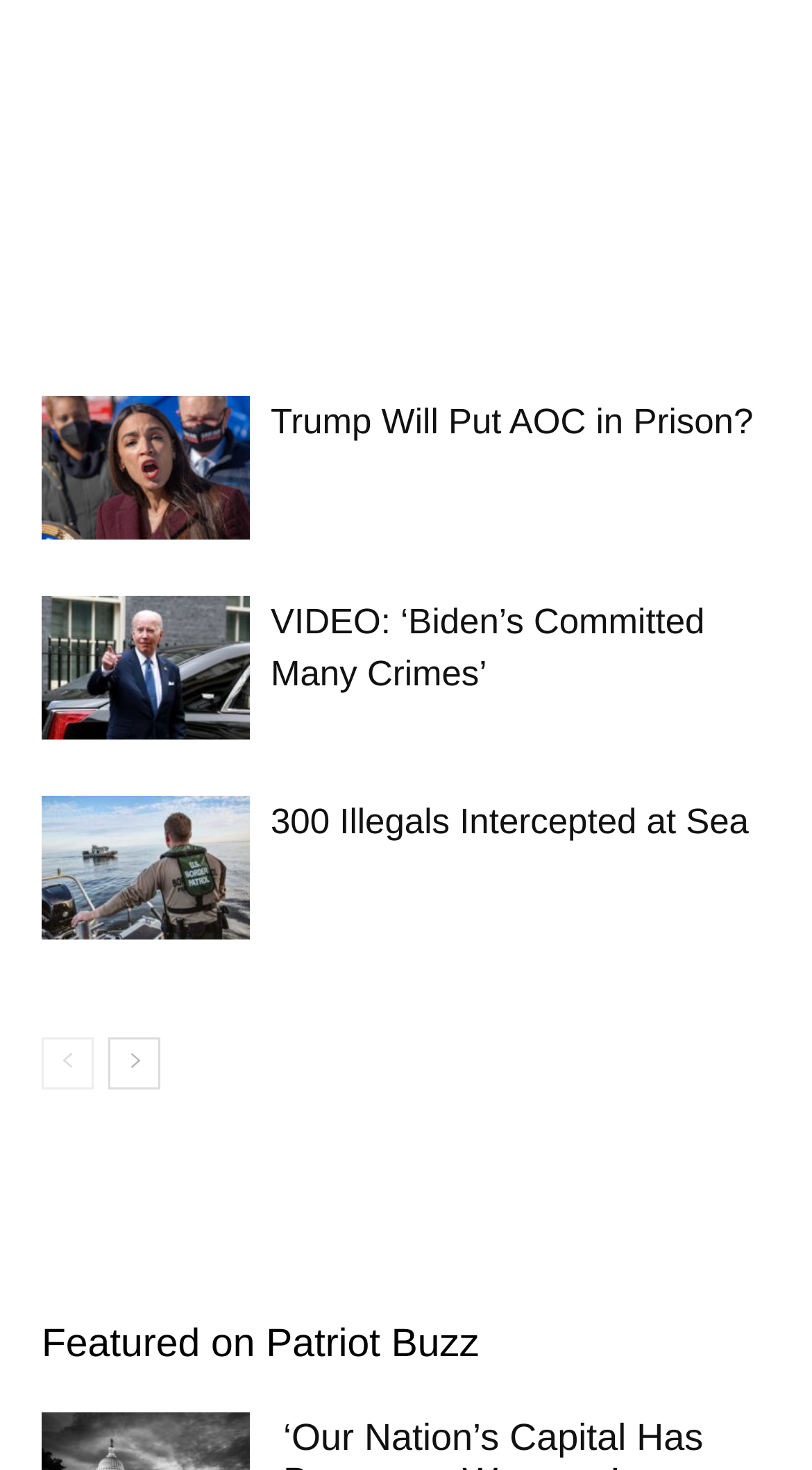Given the element description 300 Illegals Intercepted at Sea, specify the bounding box coordinates of the corresponding UI element in the format (top-left x, top-left y, bottom-right x, bottom-right y). All values must be between 0 and 1.

[0.333, 0.546, 0.922, 0.573]